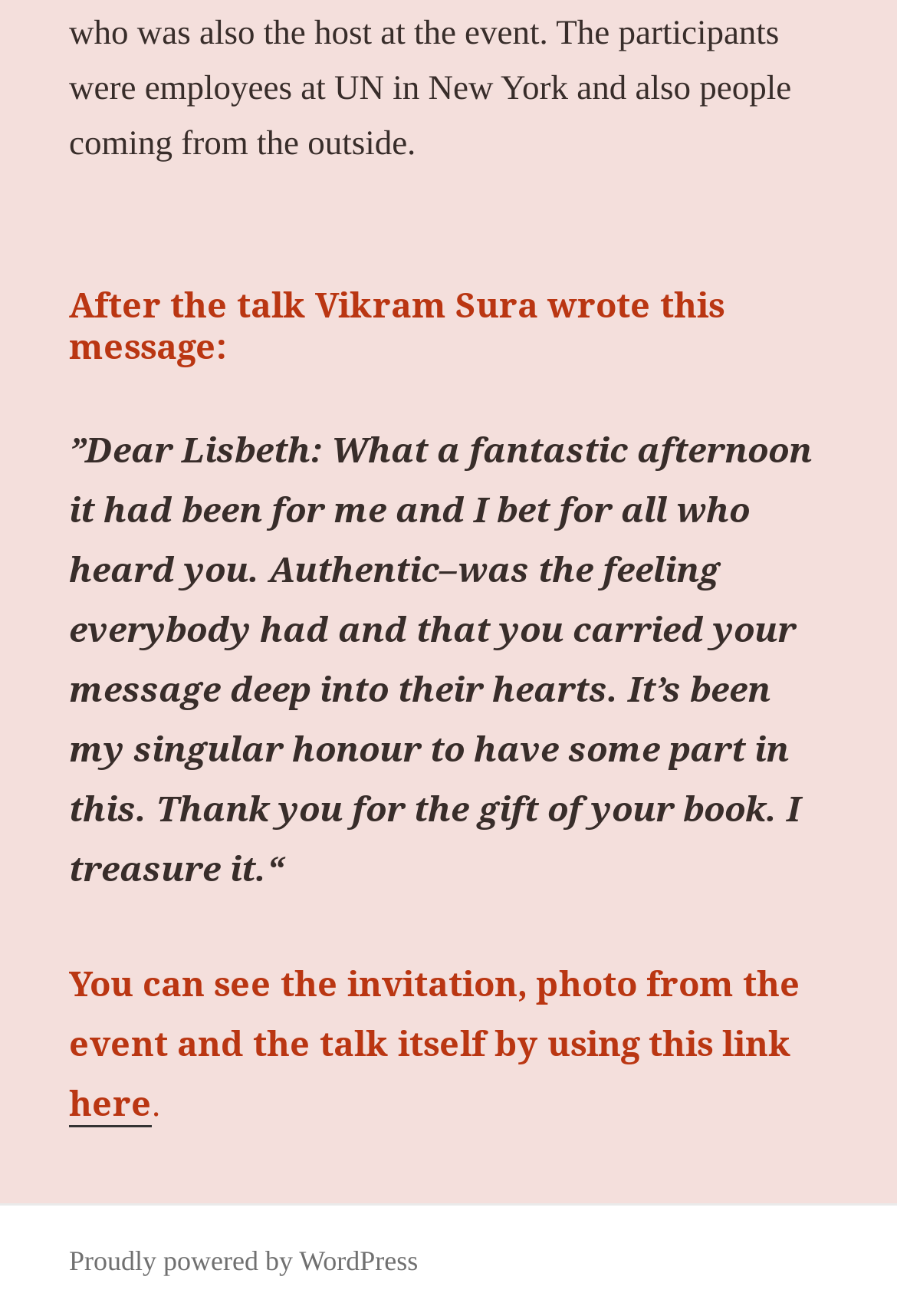Give a short answer using one word or phrase for the question:
Who is the speaker at the event?

Lisbeth